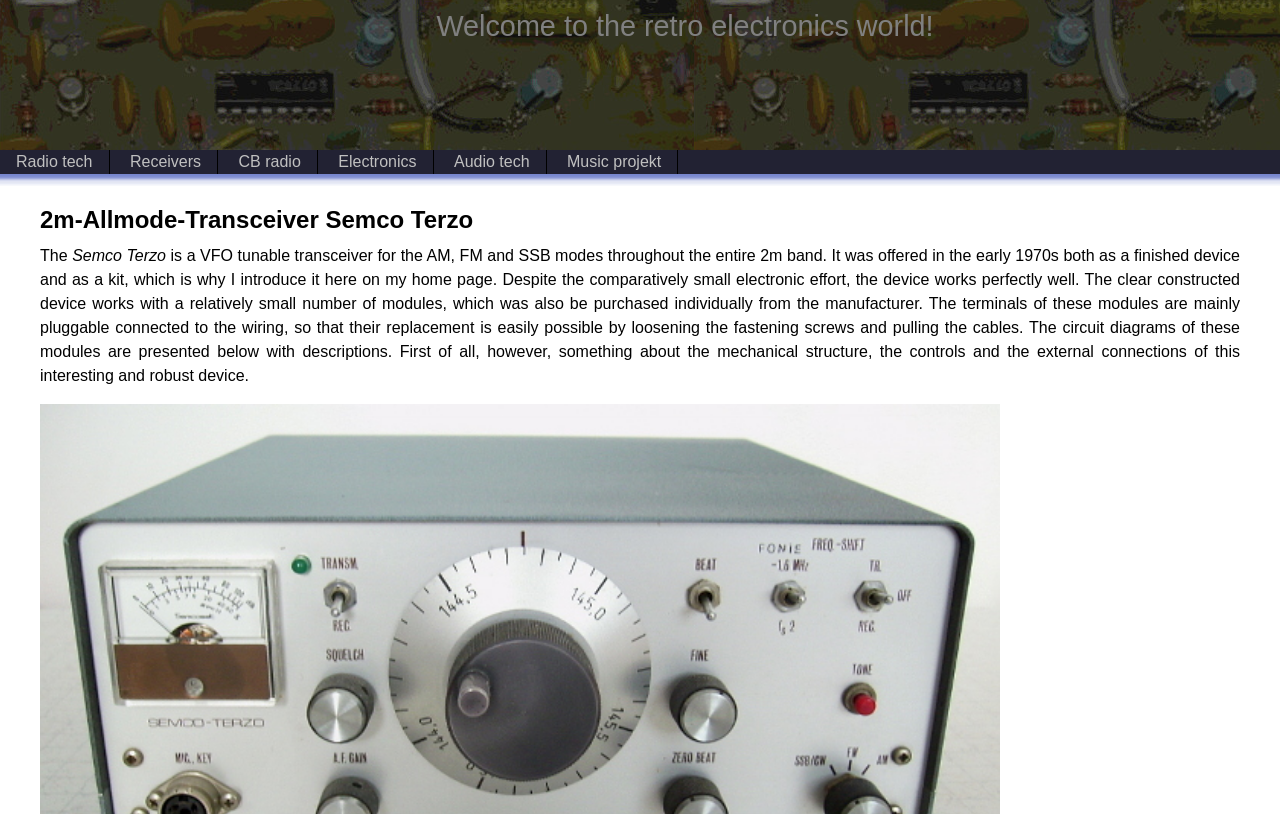Show the bounding box coordinates for the HTML element as described: "Receivers".

[0.102, 0.188, 0.157, 0.209]